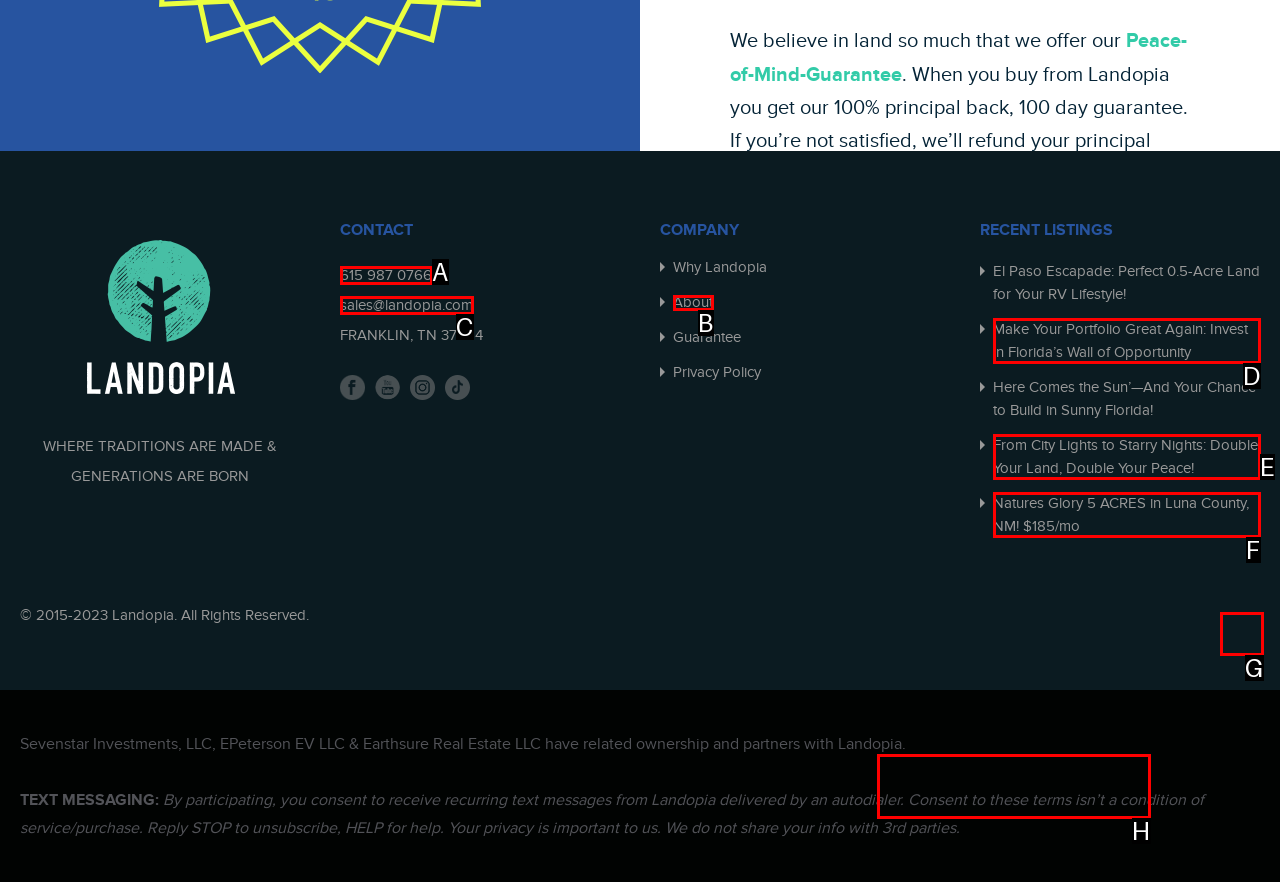Determine which HTML element best fits the description: About
Answer directly with the letter of the matching option from the available choices.

B